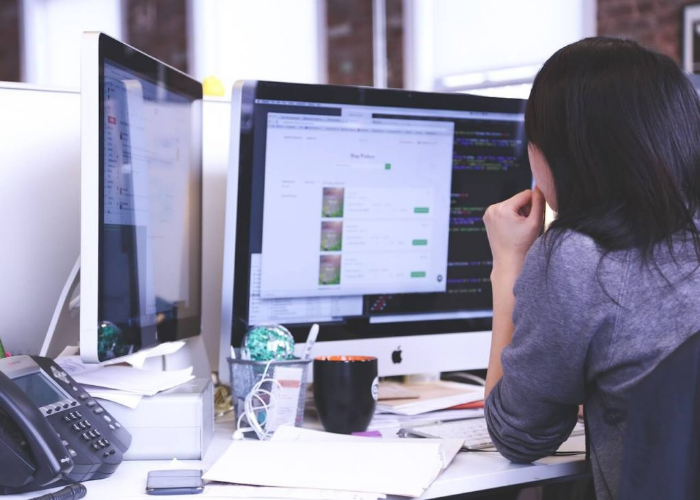What is on the left computer monitor?
Answer the question with a thorough and detailed explanation.

The left monitor features a user interface that includes product listings, which is likely related to software or data analysis, indicating that she is working on a project that involves managing or analyzing products.